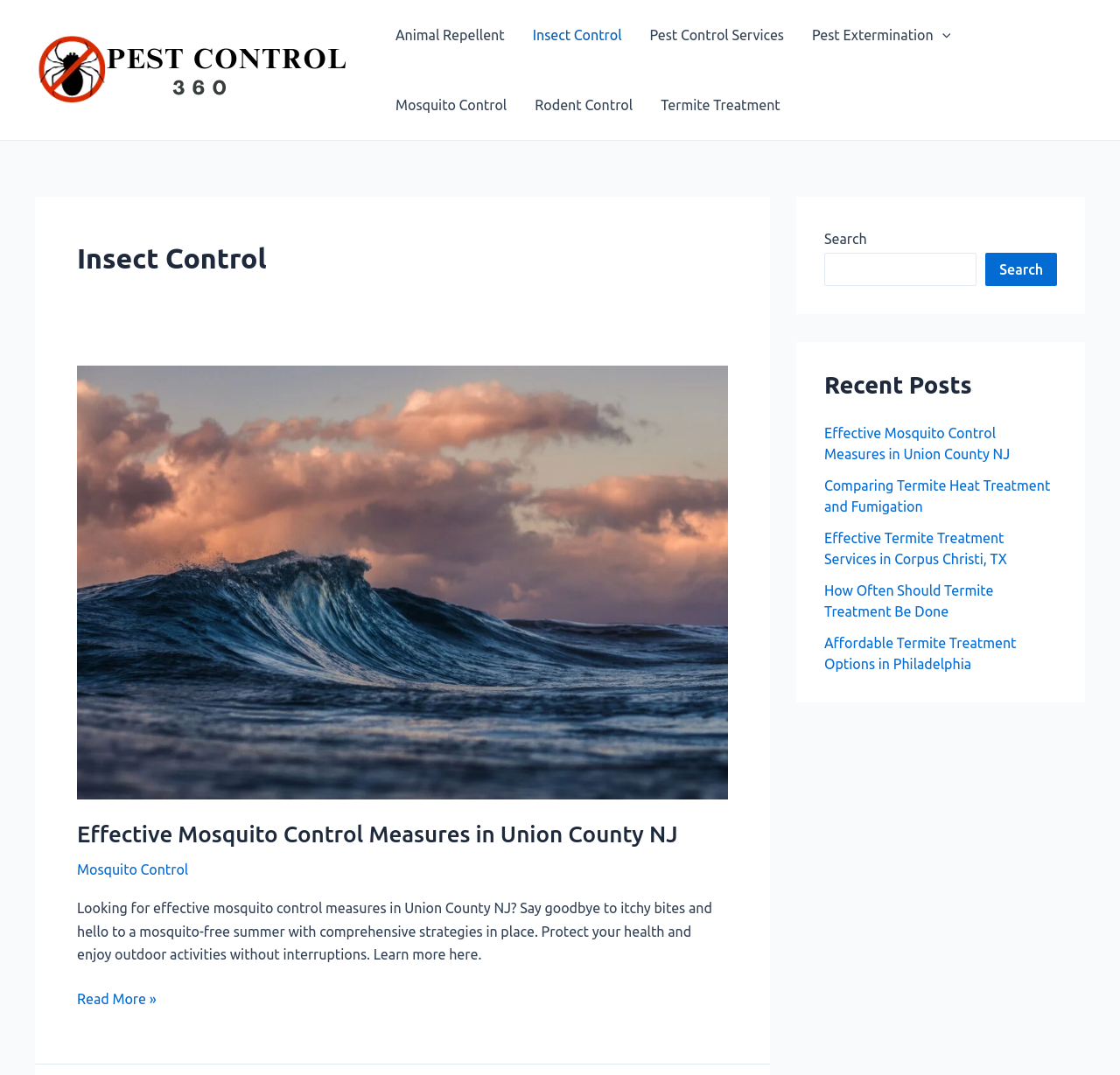Please find the bounding box for the UI element described by: "parent_node: Search name="s"".

[0.736, 0.235, 0.872, 0.266]